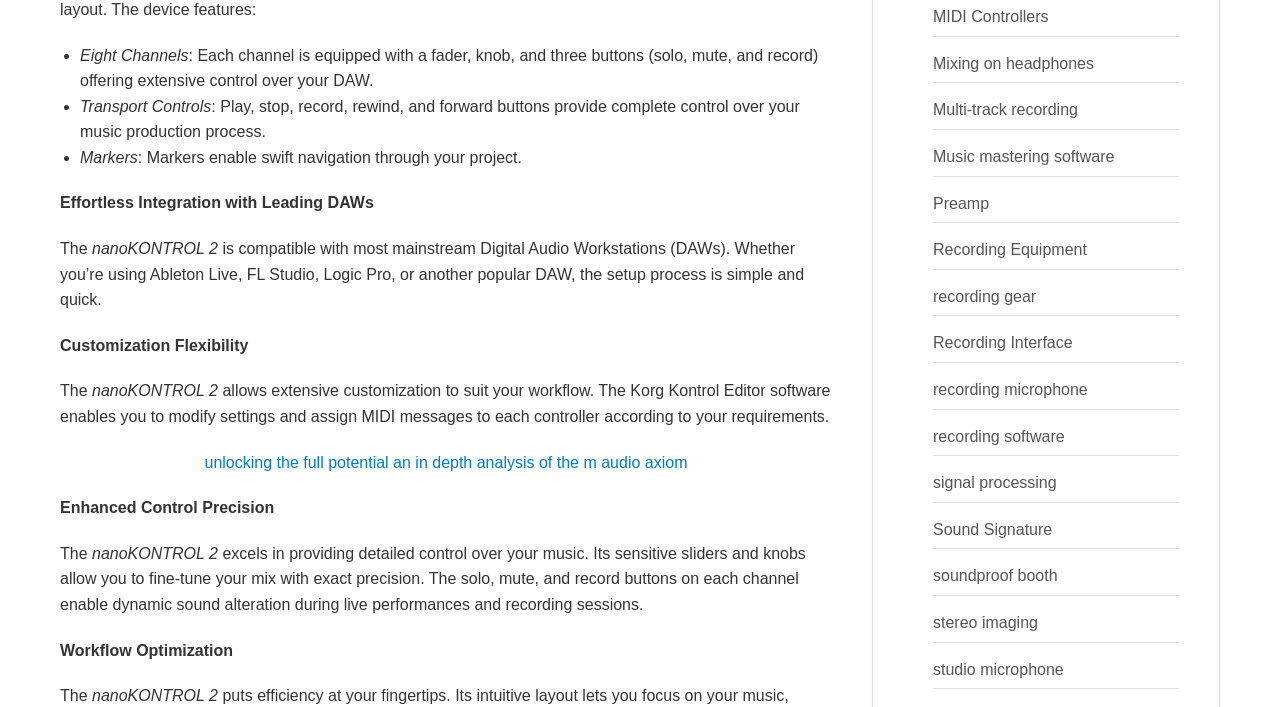Respond with a single word or phrase to the following question:
What is the benefit of the nanoKONTROL 2's sensitive sliders and knobs?

Fine-tune mix with precision